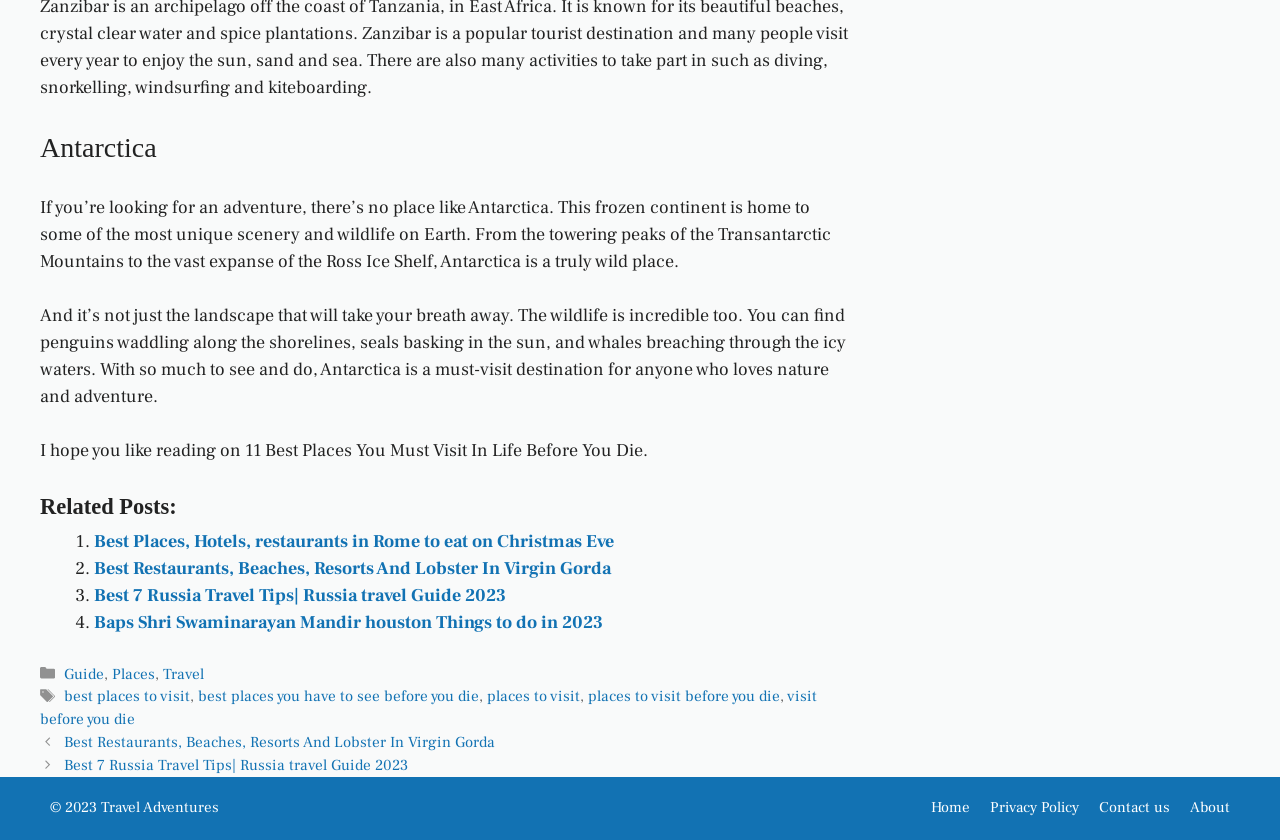Determine the bounding box coordinates of the region that needs to be clicked to achieve the task: "Visit 'Home'".

[0.727, 0.95, 0.758, 0.973]